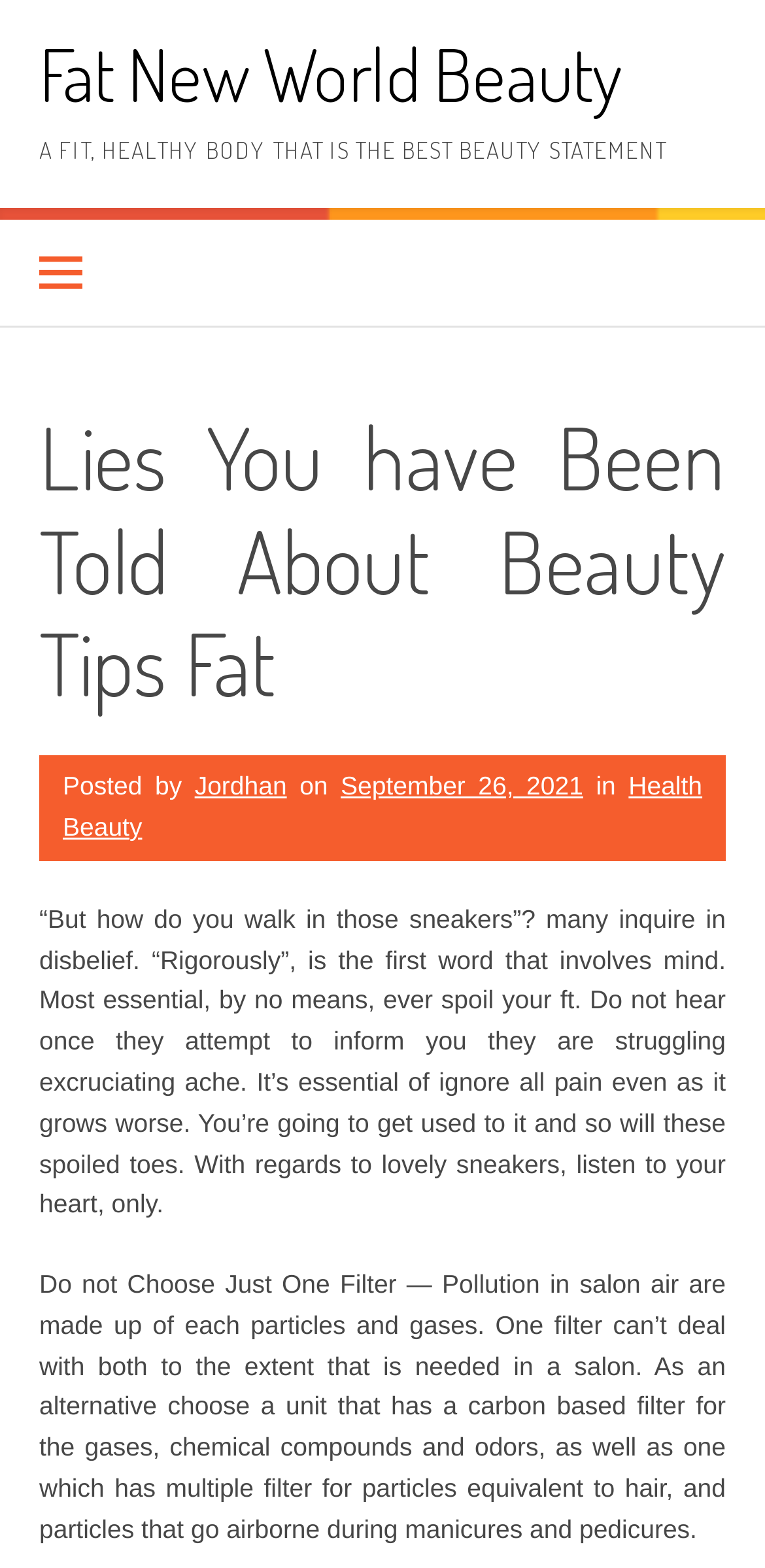Find the bounding box of the web element that fits this description: "Health Beauty".

[0.082, 0.492, 0.918, 0.537]